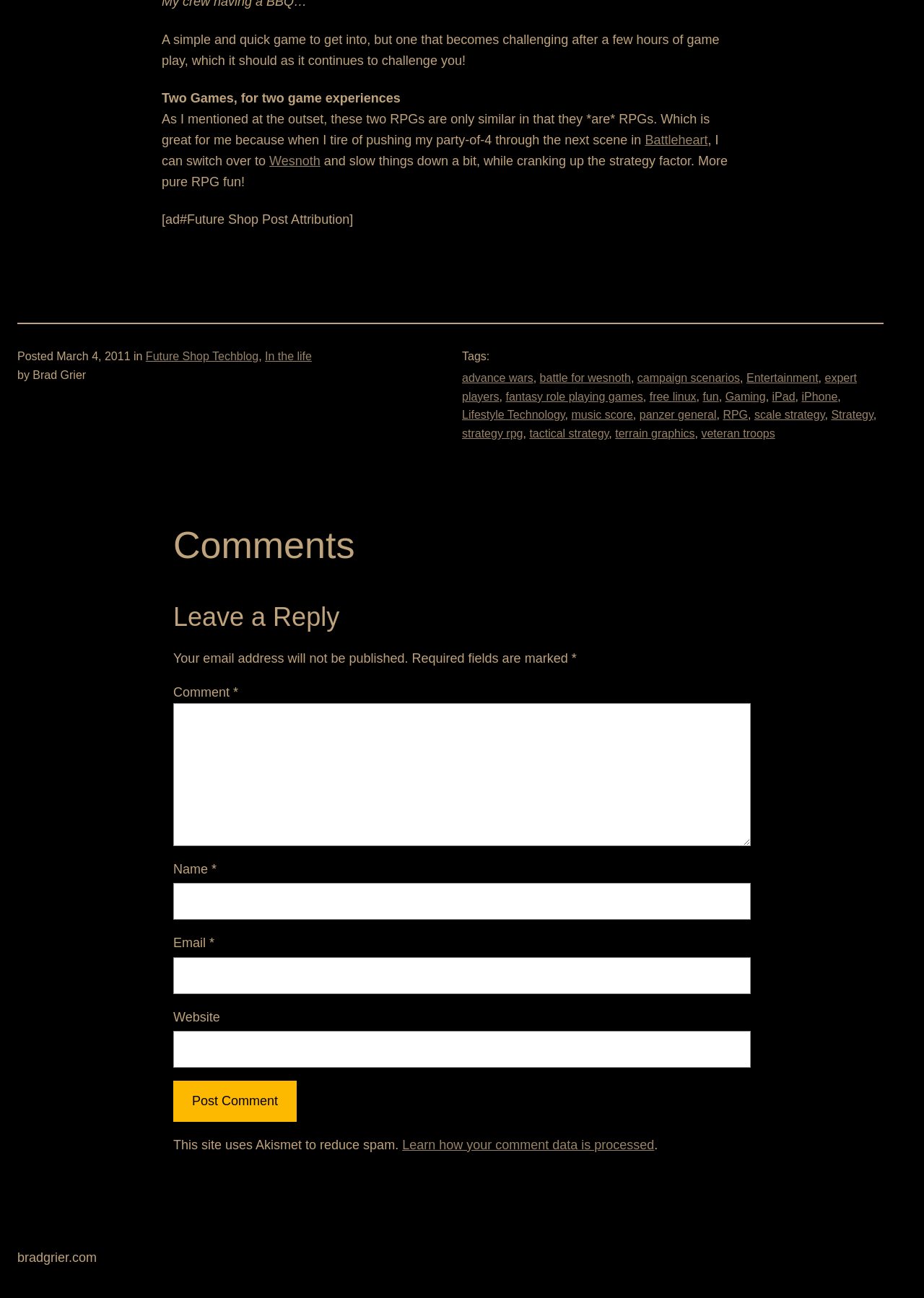What is the purpose of the comment section?
Utilize the image to construct a detailed and well-explained answer.

The purpose of the comment section is to allow users to leave a reply or comment on the article. This is indicated by the 'Leave a Reply' heading and the presence of text boxes for users to input their name, email, and comment.